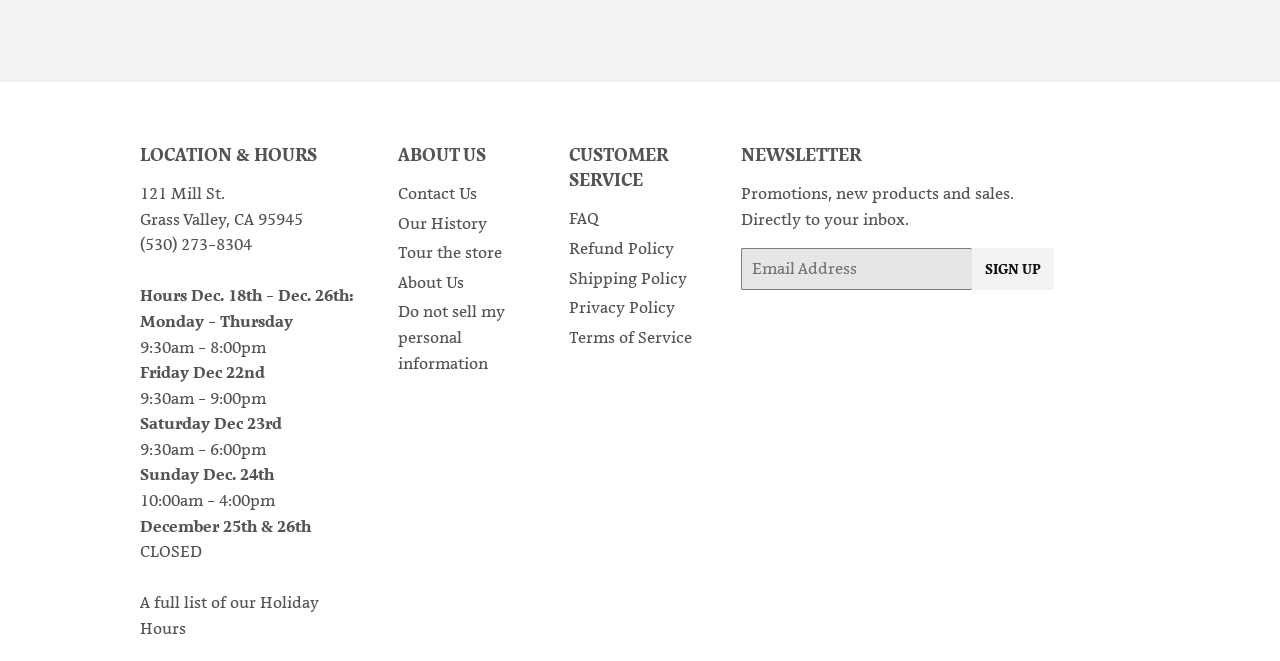From the element description: "FAQ", extract the bounding box coordinates of the UI element. The coordinates should be expressed as four float numbers between 0 and 1, in the order [left, top, right, bottom].

[0.445, 0.317, 0.468, 0.347]